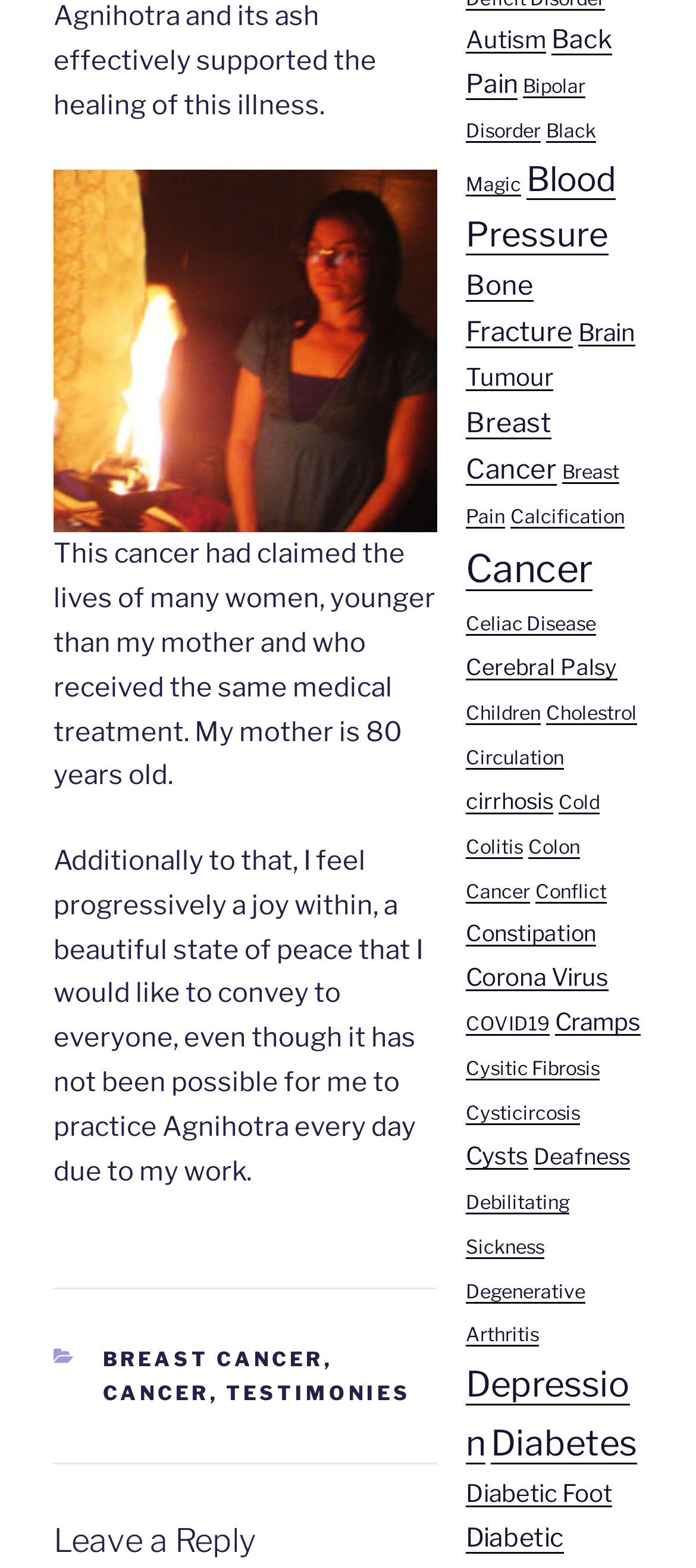Pinpoint the bounding box coordinates of the clickable area needed to execute the instruction: "Visit Facebook page". The coordinates should be specified as four float numbers between 0 and 1, i.e., [left, top, right, bottom].

None